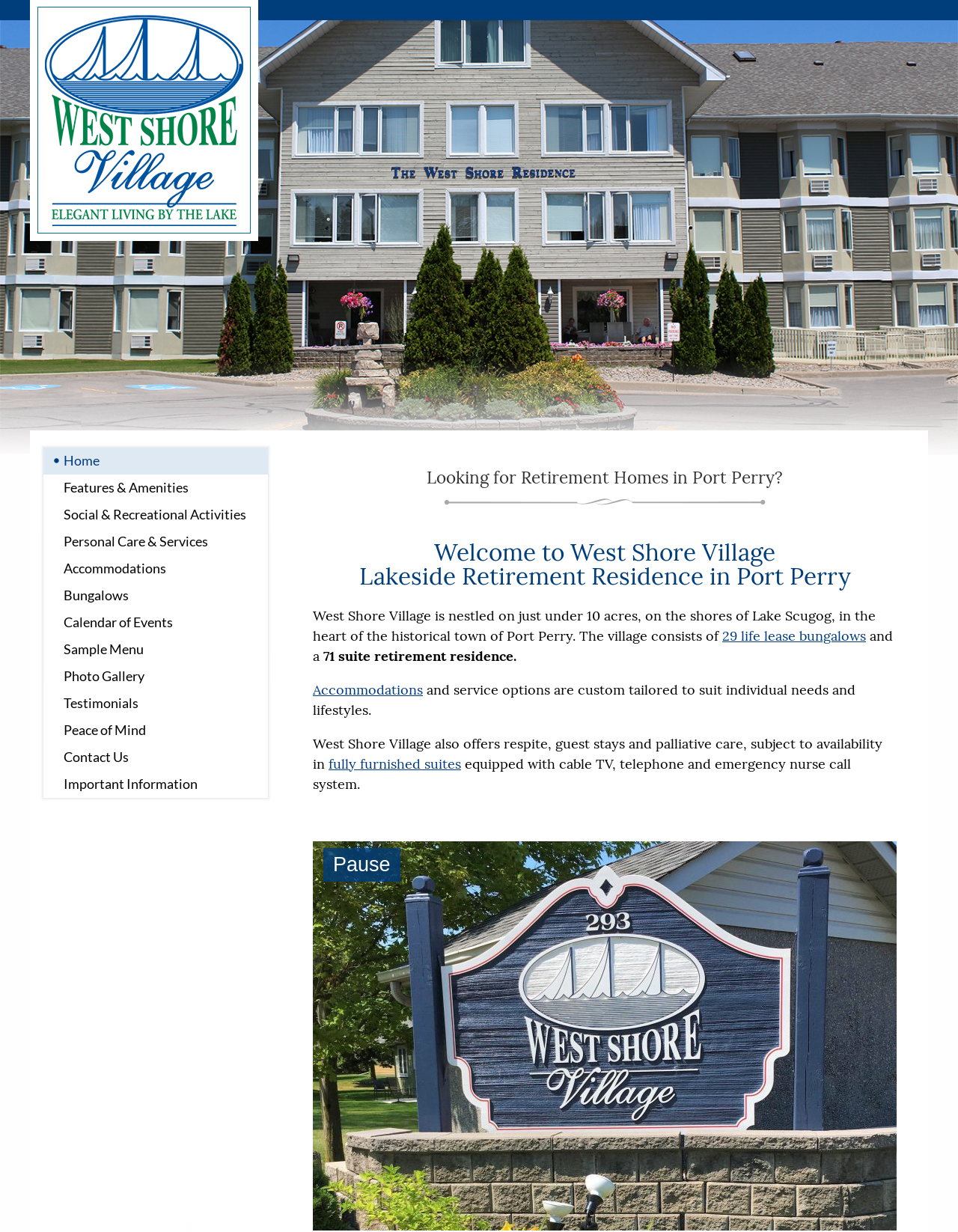Please identify the bounding box coordinates of the area that needs to be clicked to follow this instruction: "Click on the 'Home' link".

[0.045, 0.363, 0.28, 0.385]